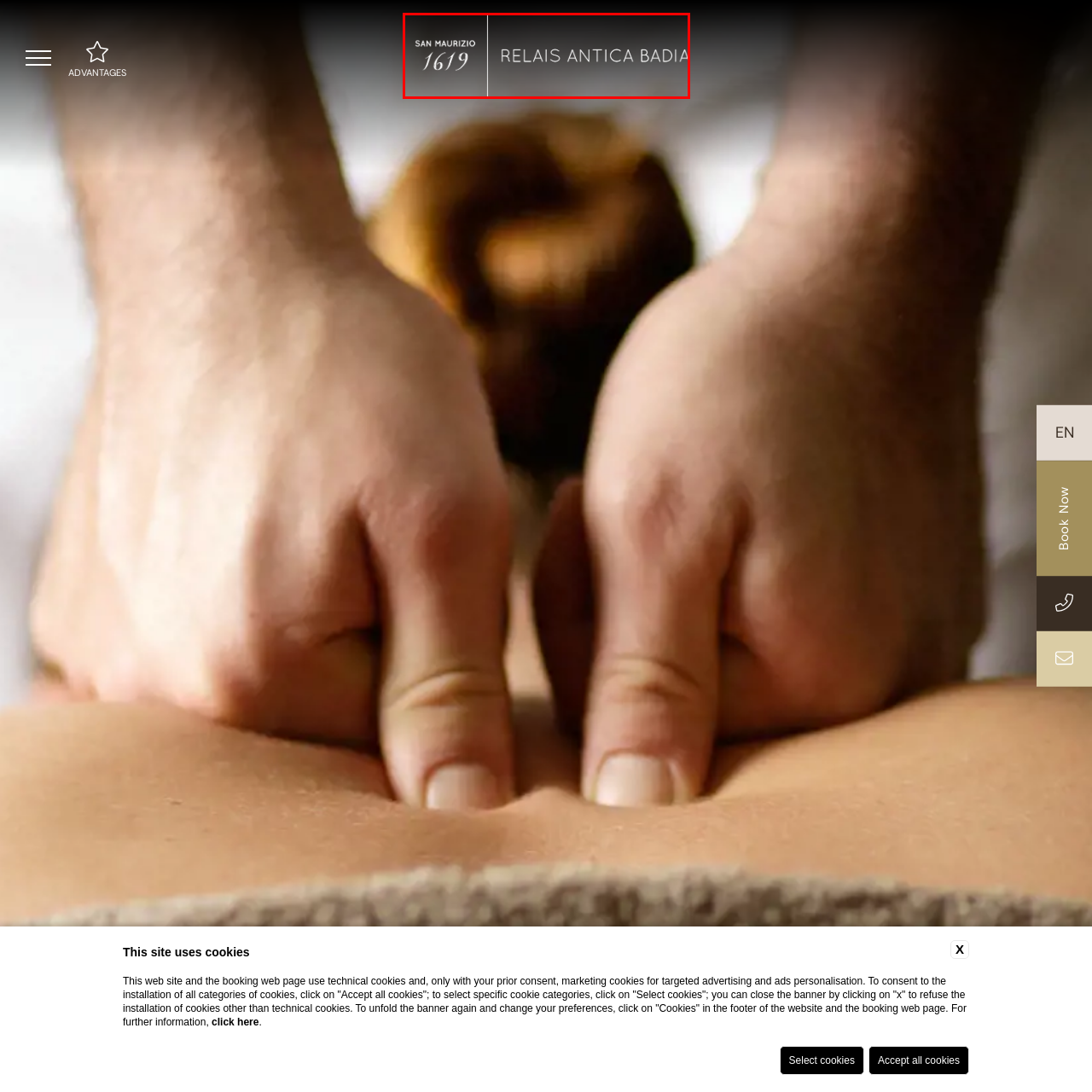Offer a detailed caption for the image that is surrounded by the red border.

The image features a sophisticated and elegant logo associated with the Relais Antica Badia, showcasing a blend of heritage and luxury. Prominently displayed is the year "1619," which likely signifies the historical significance of the establishment, possibly hinting at a long-standing tradition of hospitality since that year. The text is artistically rendered, with "SAN MAURIZIO" positioned above "RELAIS ANTICA BADIA," suggesting a connection to a distinguished lineage. The overall aesthetic invokes a sense of refinement and charm, perfectly aligning with the serene and welcoming atmosphere one could expect at a luxury spa destination.